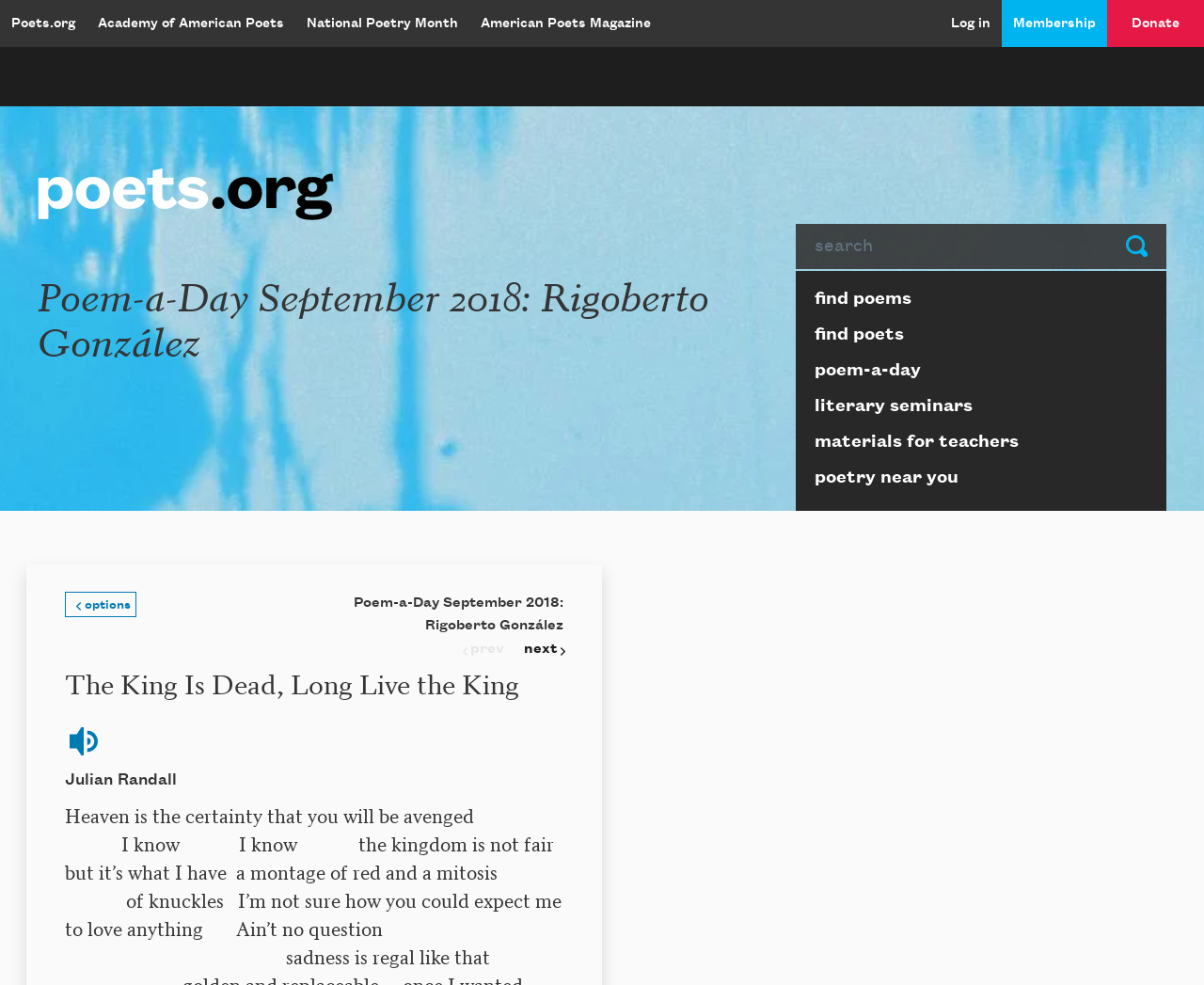Identify the coordinates of the bounding box for the element that must be clicked to accomplish the instruction: "Go to the page of poet Julian Randall".

[0.054, 0.785, 0.147, 0.8]